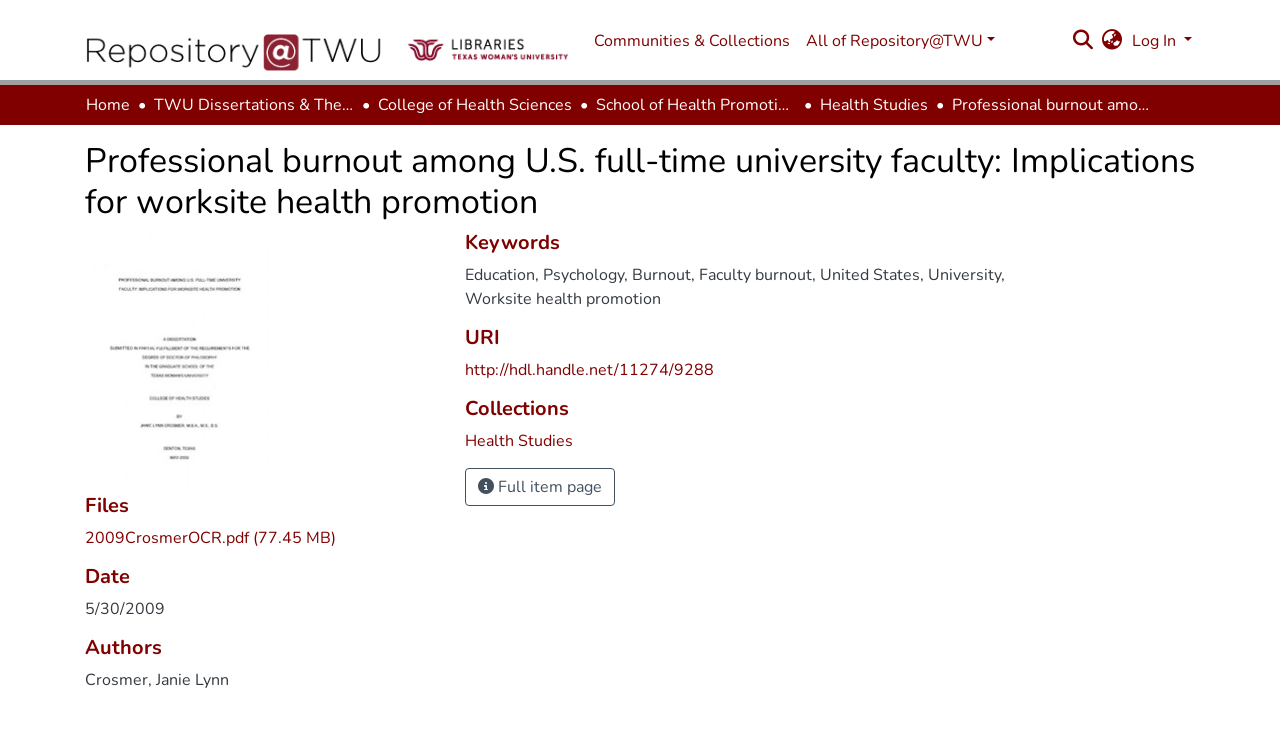Offer an extensive depiction of the webpage and its key elements.

The webpage is a repository page for a dissertation titled "Professional burnout among U.S. full-time university faculty: Implications for worksite health promotion". At the top, there is a main navigation bar with several links, including a repository logo, "Communities & Collections", and a search bar with a submit button. To the right of the search bar, there are buttons for language switching and logging in.

Below the navigation bar, there is a breadcrumb navigation section with links to "Home", "TWU Dissertations & Theses", "College of Health Sciences", "School of Health Promotion & Kinesiology", and "Health Studies". 

The main content of the page is divided into several sections. The first section has a heading with the title of the dissertation, followed by a section with a heading "Files" that contains a link to a PDF file. 

Below the "Files" section, there are sections with headings "Date", "Authors", and "Keywords". The "Date" section displays the date "5/30/2009", while the "Authors" section lists the author's name as "Crosmer, Janie Lynn". The "Keywords" section lists several keywords related to the dissertation, including "Education", "Psychology", "Burnout", "Faculty burnout", "United States", "University", and "Worksite health promotion".

To the right of the "Keywords" section, there are sections with headings "URI" and "Collections". The "URI" section contains a link to the dissertation's URI, while the "Collections" section lists the collection "Health Studies". Finally, there is a button labeled "Full item page" at the bottom right corner of the page.